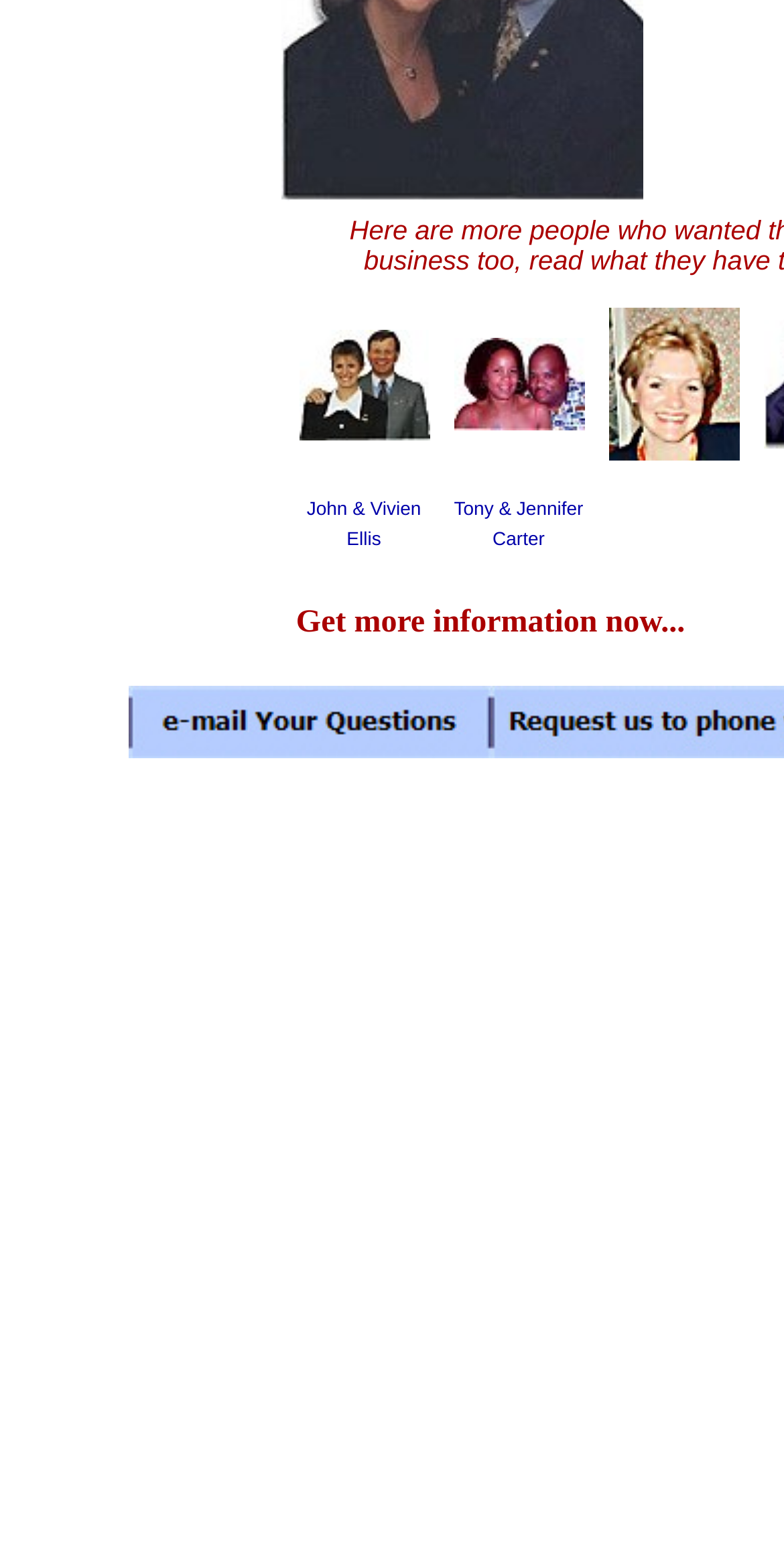Please find the bounding box for the UI component described as follows: "alt="John & Vivien Ellis"".

[0.381, 0.277, 0.547, 0.29]